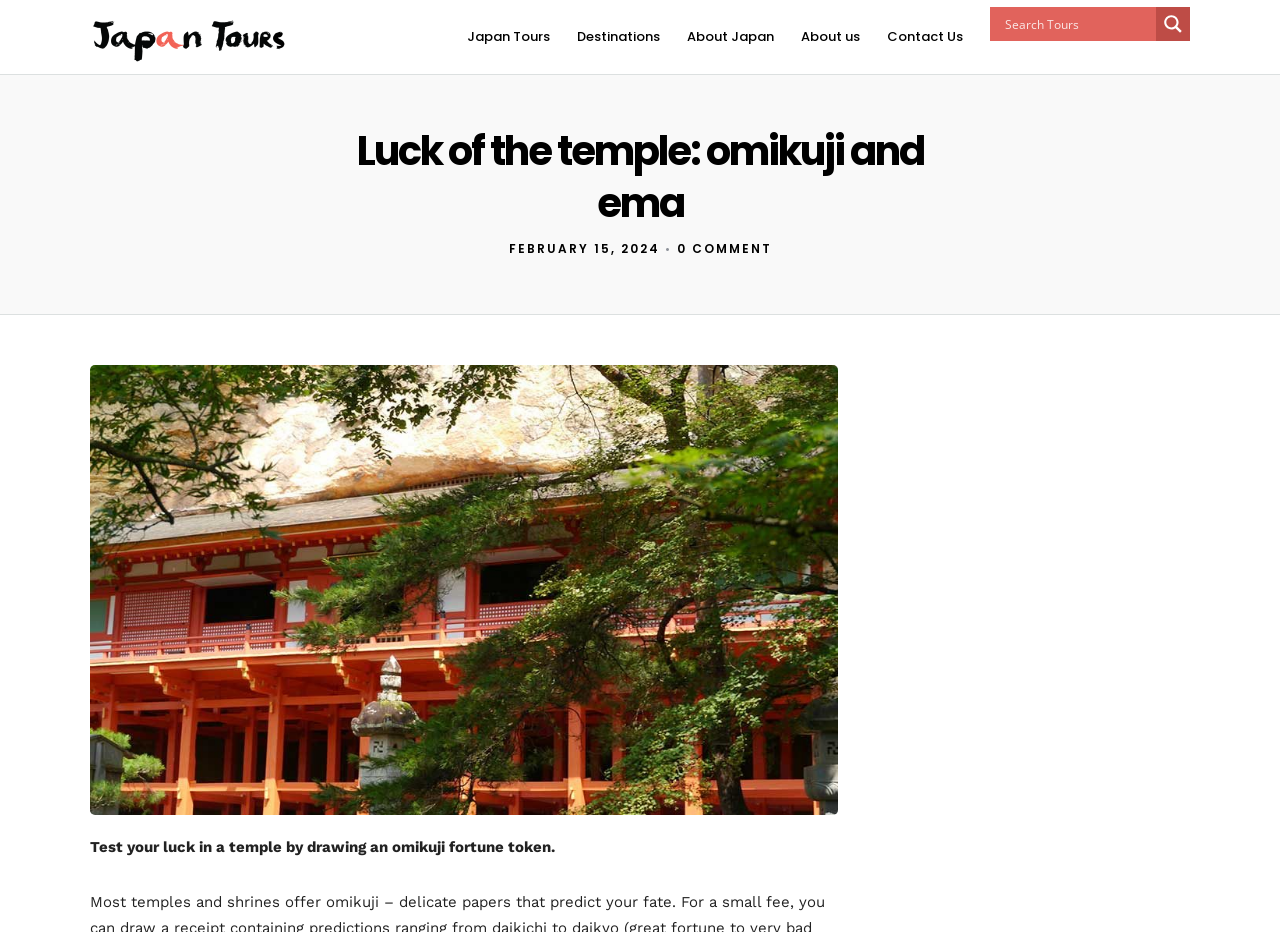What is the topic of the webpage?
Could you answer the question with a detailed and thorough explanation?

The webpage is about omikuji and ema, which are related to Japanese temples and shrines. The heading 'Luck of the temple: omikuji and ema' suggests that the webpage provides information about these topics.